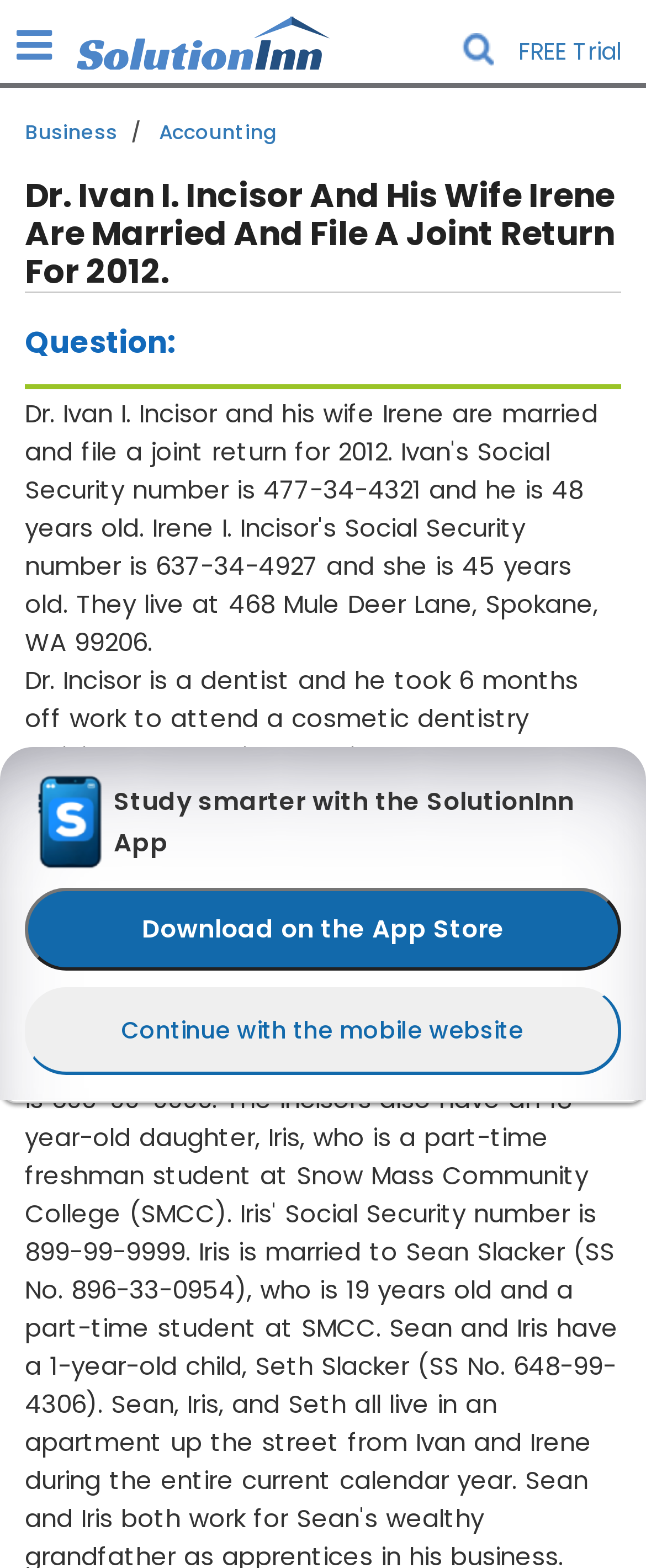Identify the coordinates of the bounding box for the element described below: "Books FREE". Return the coordinates as four float numbers between 0 and 1: [left, top, right, bottom].

[0.038, 0.068, 0.808, 0.091]